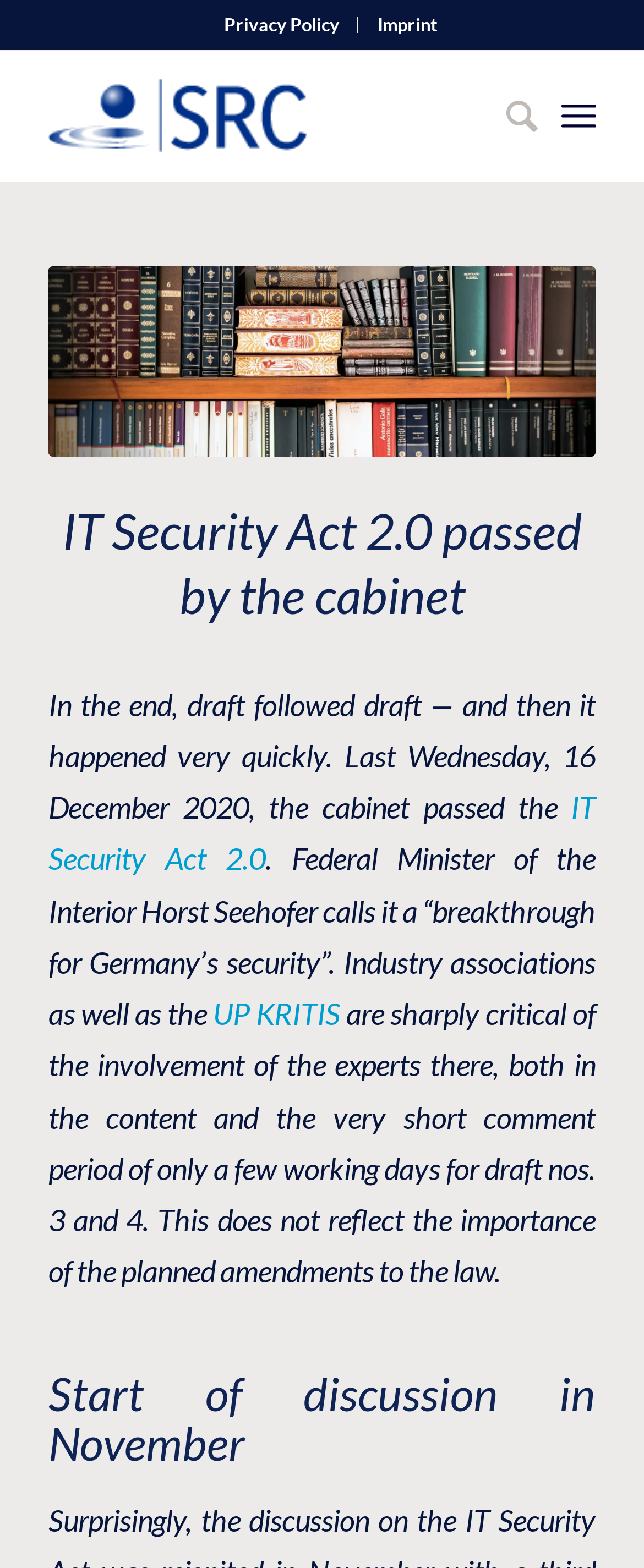Provide a thorough description of this webpage.

The webpage is about the IT Security Act 2.0, which has been passed by the cabinet. At the top, there is a menu bar with three menu items: "Privacy Policy", "Imprint", and "Search". To the right of the menu bar, there is a "Menu" button. Below the menu bar, there is a logo of SRC Security Research & Consulting GmbH.

The main content of the webpage is divided into sections. The first section has a heading "IT Security Act 2.0 passed by the cabinet" and a brief summary of the act. Below the heading, there is a paragraph of text that discusses the passing of the act and the reaction of the Federal Minister of the Interior, Horst Seehofer. The paragraph also mentions the criticism from industry associations and UP KRITIS.

Further down, there is another section with a heading "Start of discussion in November". The webpage has a total of three links: "Privacy Policy", "Imprint", and "IT Security Act 2.0". There are also two images on the page: the SRC logo and an image related to the IT Security Act 2.0.